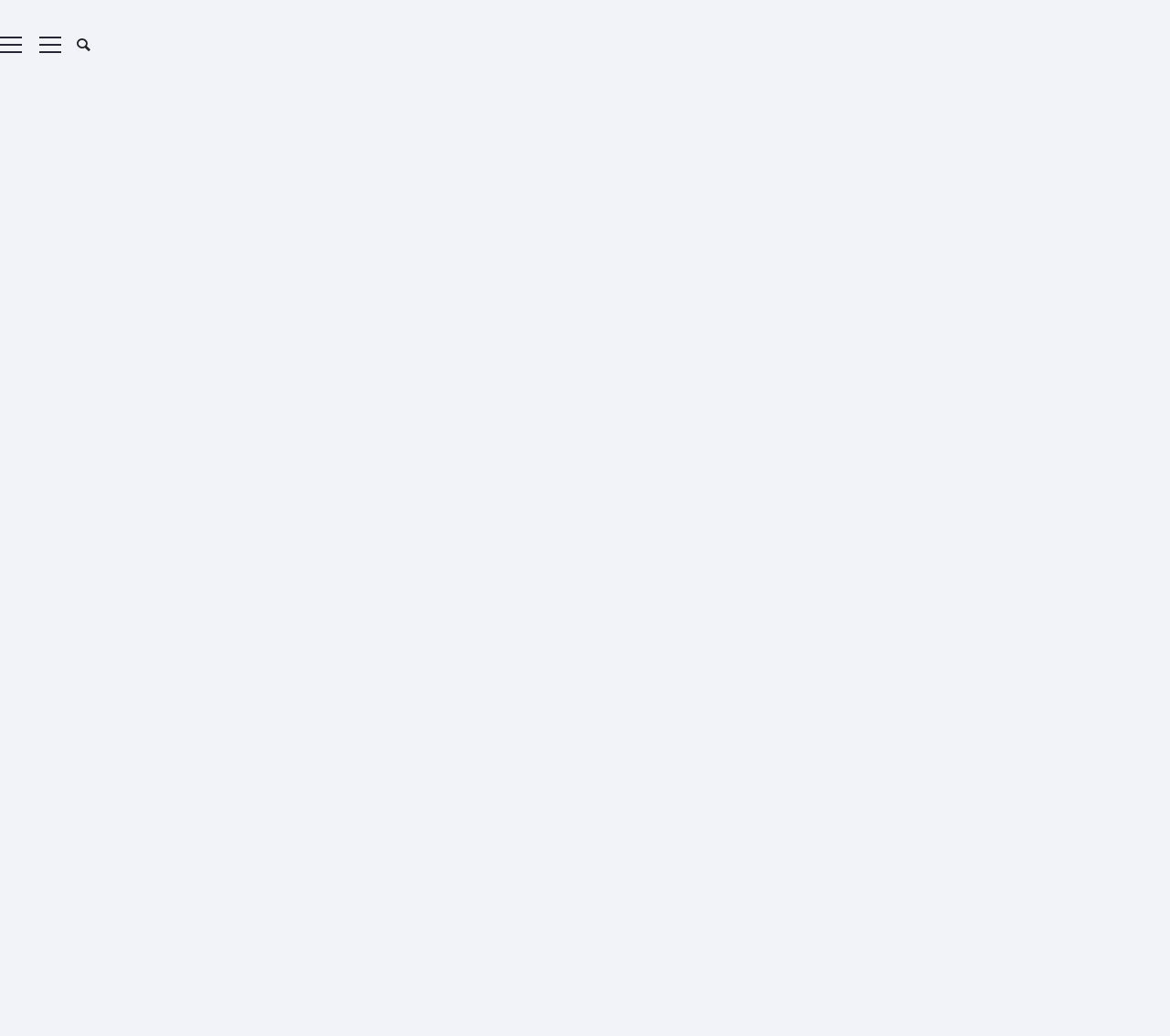Locate the UI element described by AIYA Blog and provide its bounding box coordinates. Use the format (top-left x, top-left y, bottom-right x, bottom-right y) with all values as floating point numbers between 0 and 1.

[0.77, 0.416, 0.816, 0.429]